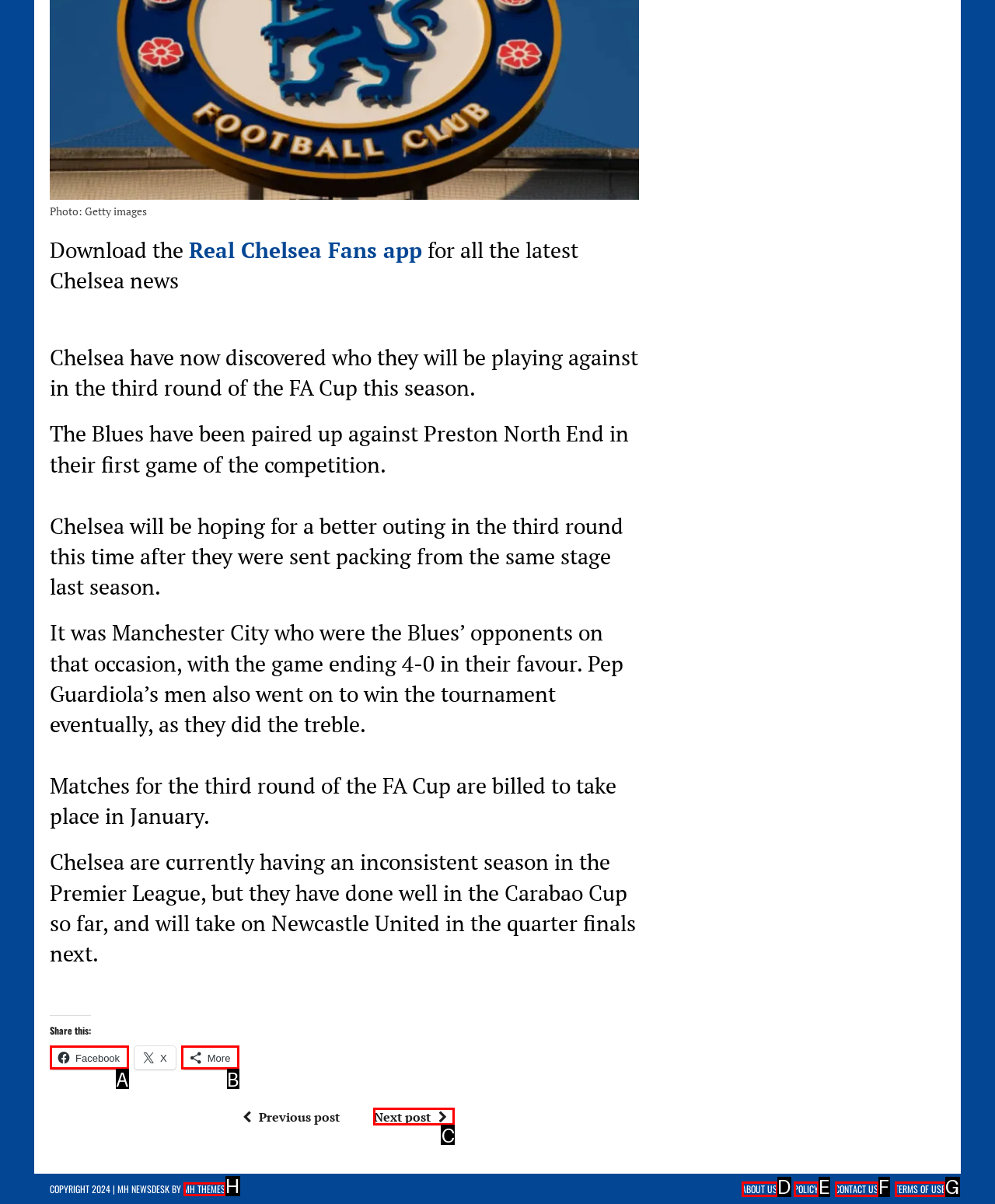Tell me which one HTML element best matches the description: ABOUT US
Answer with the option's letter from the given choices directly.

D